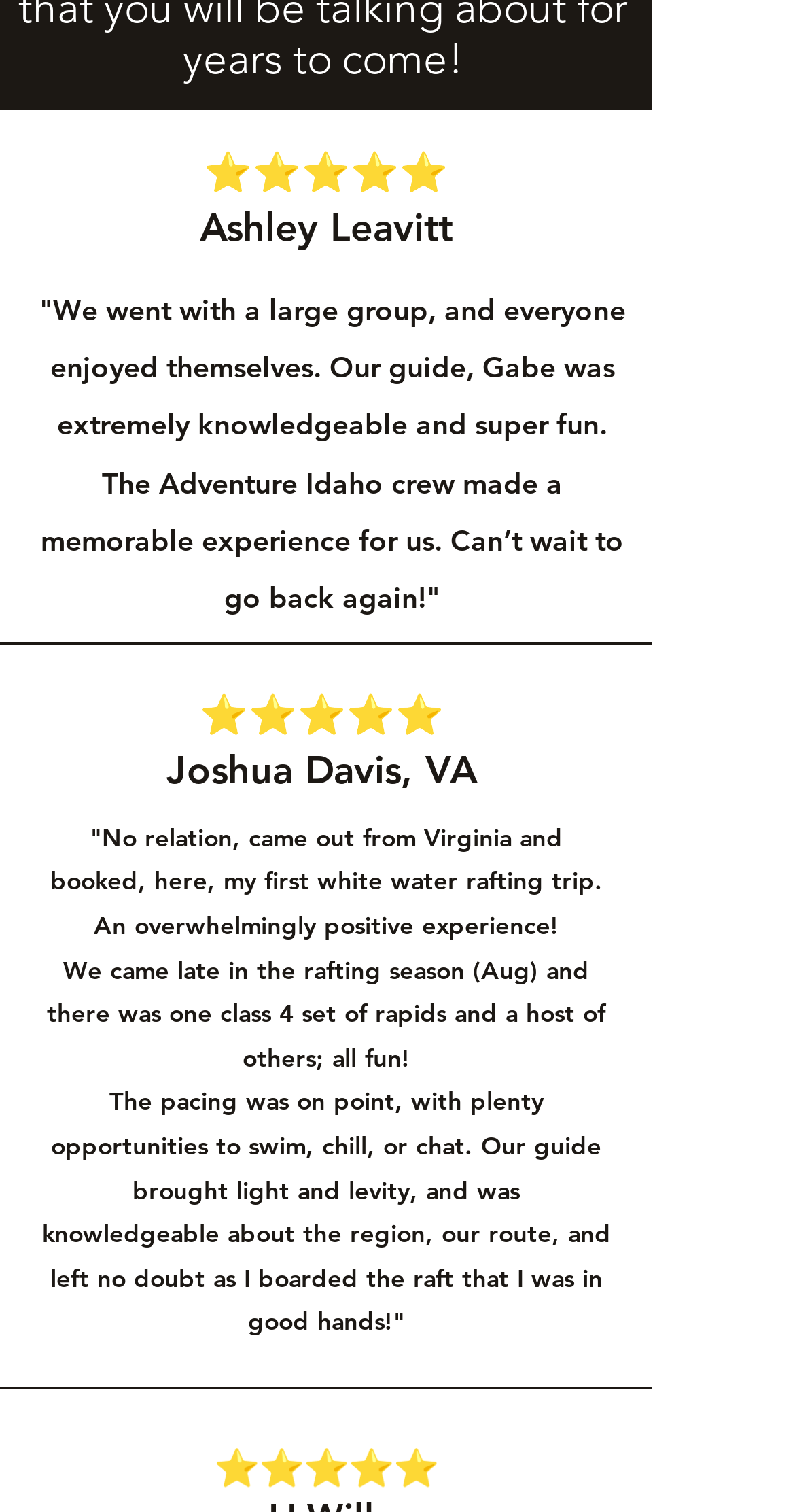Please pinpoint the bounding box coordinates for the region I should click to adhere to this instruction: "Share via Facebook".

None